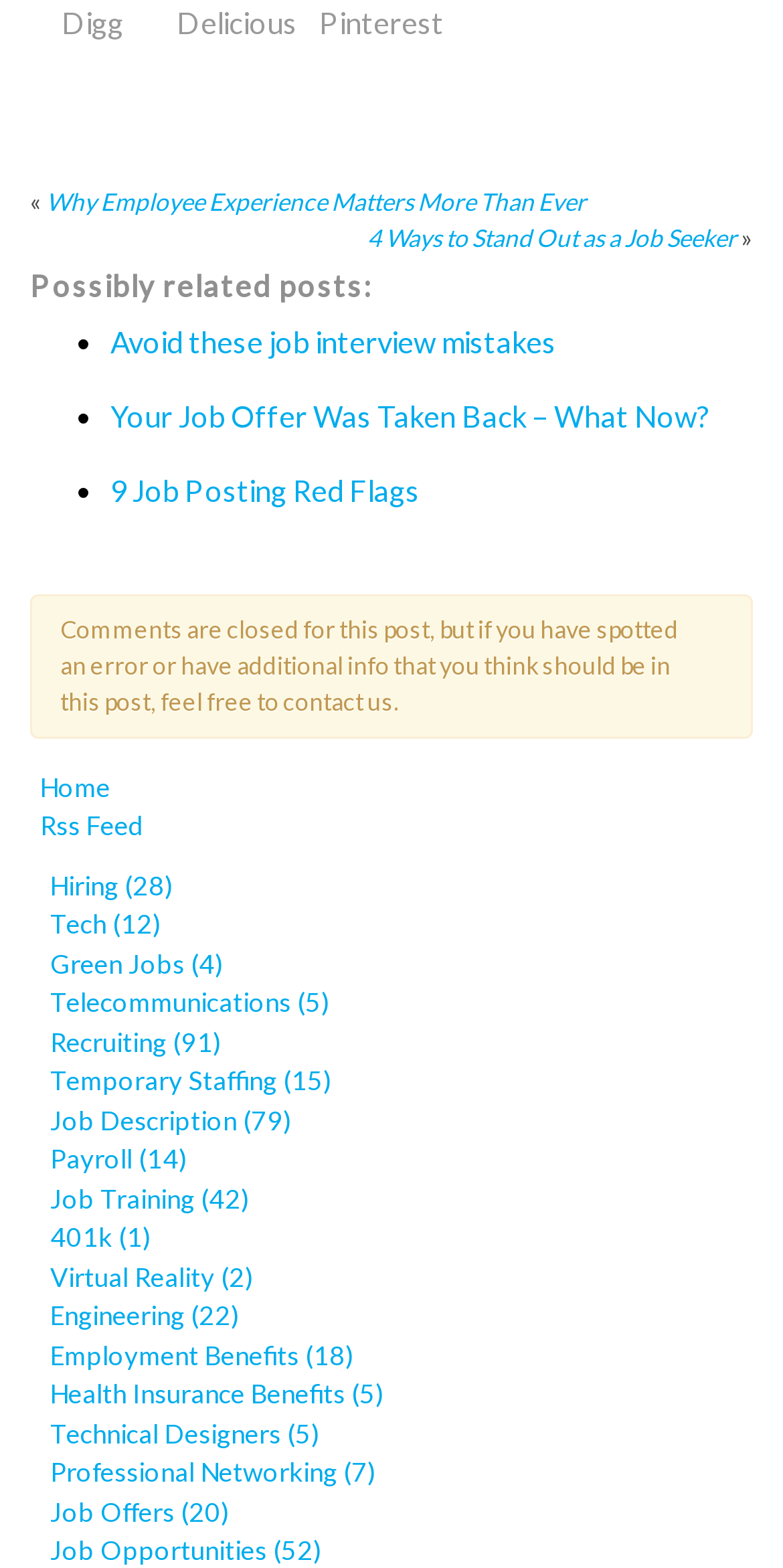How many job categories are there on this webpage?
Based on the image, answer the question with a single word or brief phrase.

20